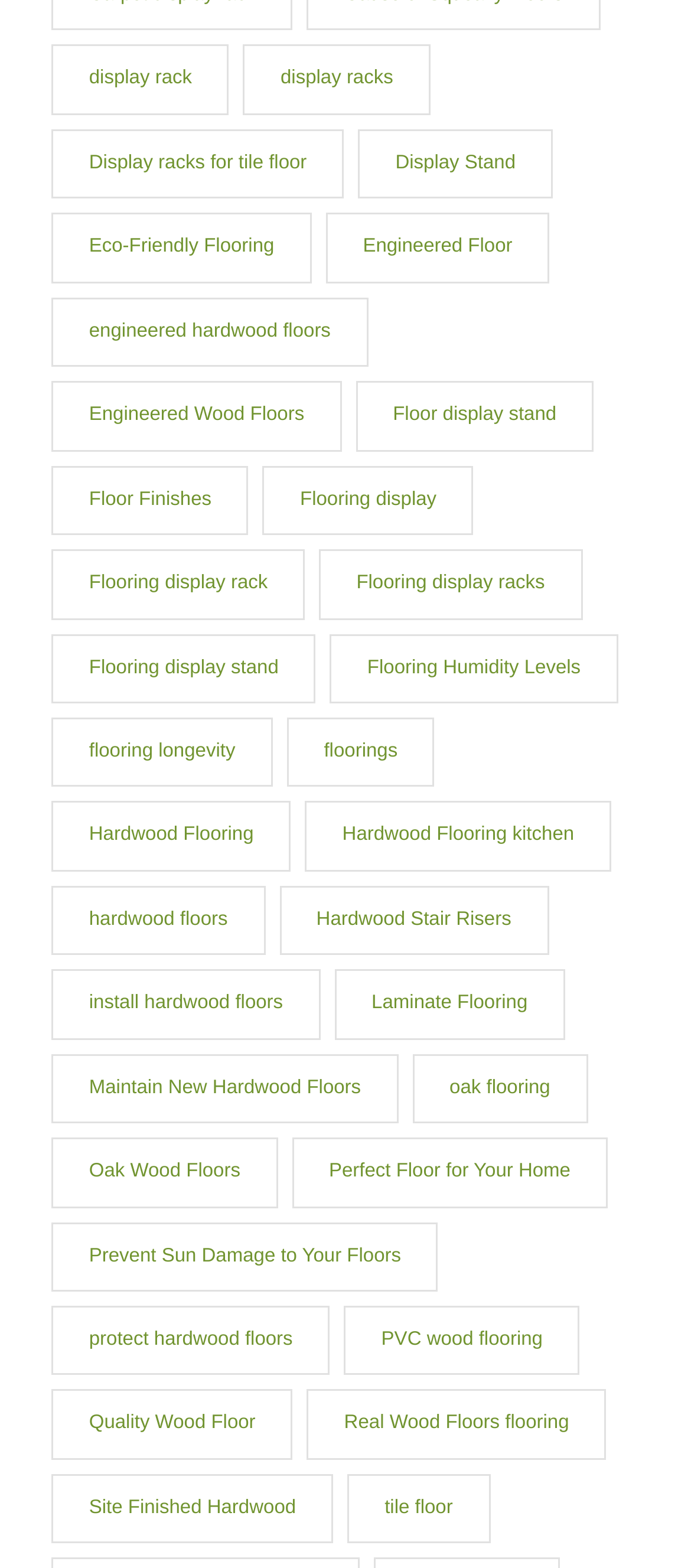Extract the bounding box coordinates for the described element: "Perfect Floor for Your Home". The coordinates should be represented as four float numbers between 0 and 1: [left, top, right, bottom].

[0.422, 0.726, 0.879, 0.77]